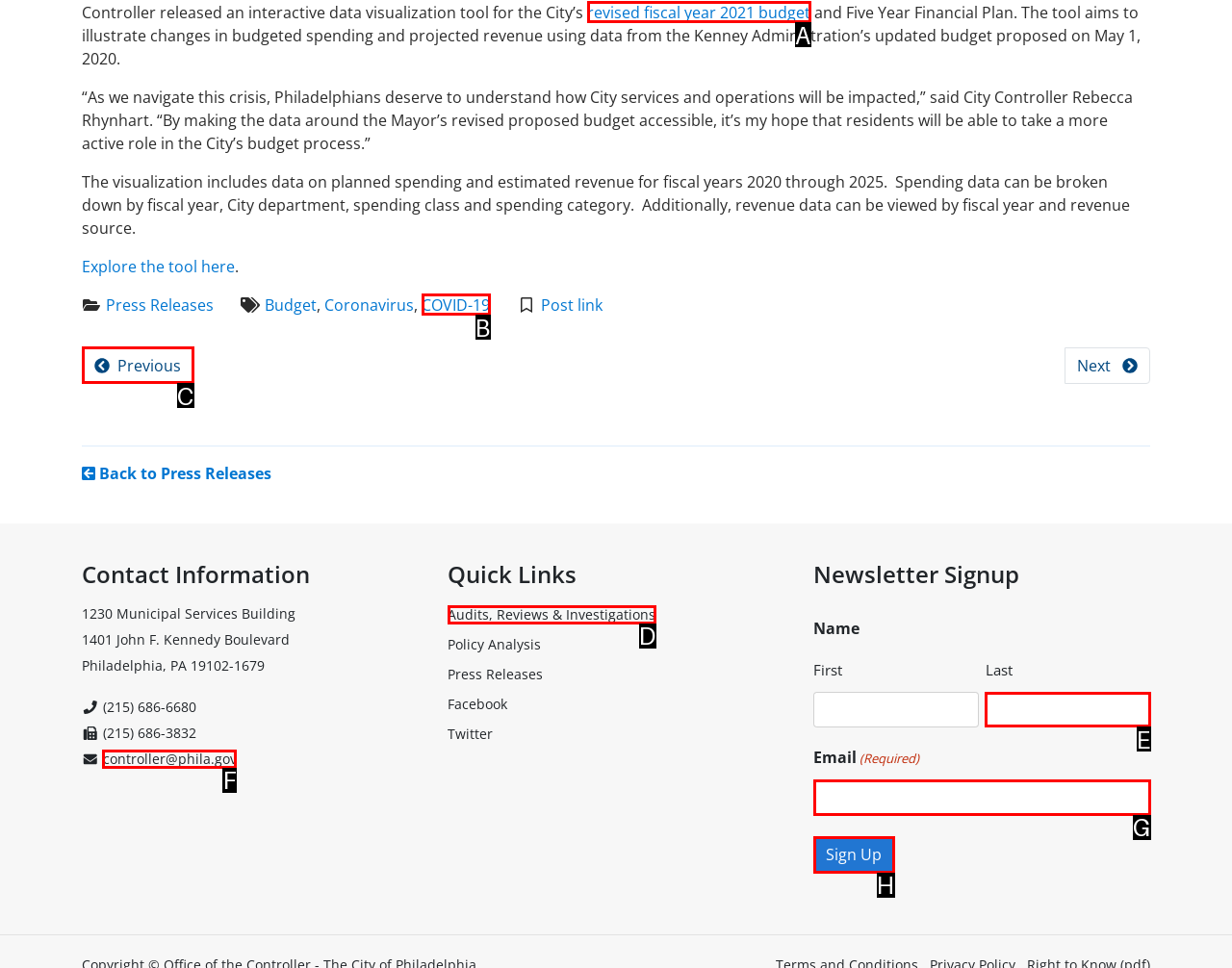Given the description: revised fiscal year 2021 budget, choose the HTML element that matches it. Indicate your answer with the letter of the option.

A